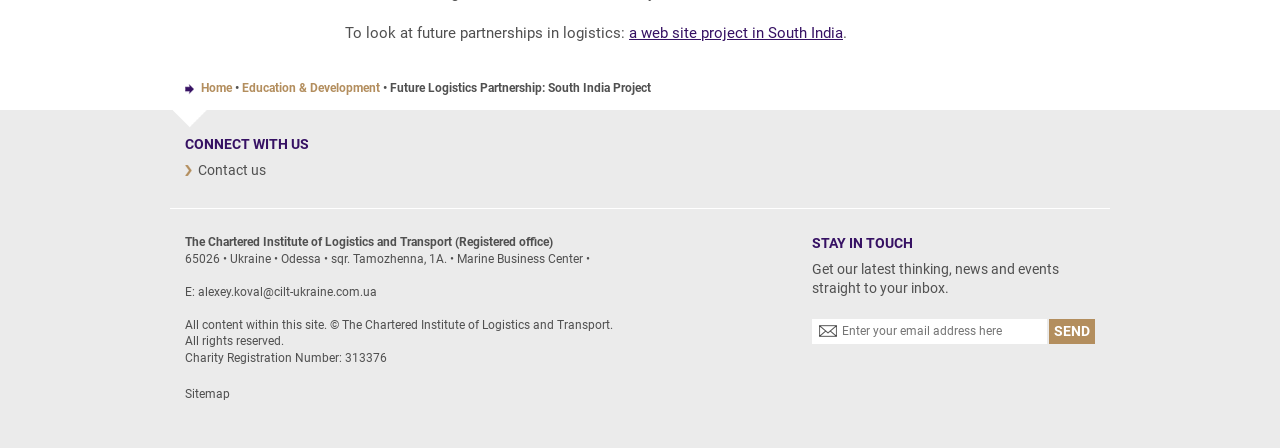Please indicate the bounding box coordinates for the clickable area to complete the following task: "Click on 'Send'". The coordinates should be specified as four float numbers between 0 and 1, i.e., [left, top, right, bottom].

[0.819, 0.711, 0.855, 0.767]